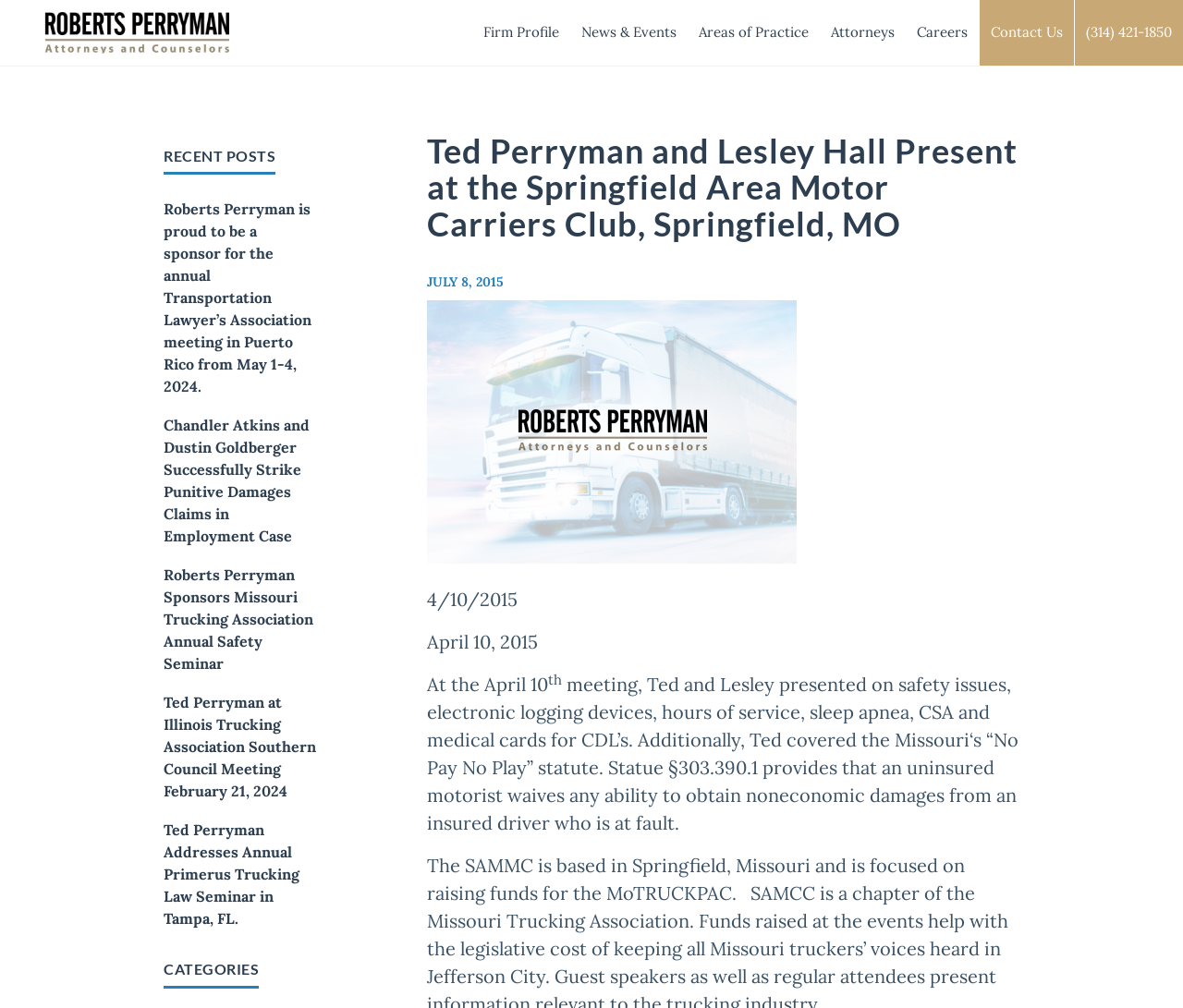What is the name of the statute mentioned in the presentation?
Utilize the image to construct a detailed and well-explained answer.

The name of the statute mentioned in the presentation can be found in the paragraph below the heading 'Ted Perryman and Lesley Hall Present at the Springfield Area Motor Carriers Club, Springfield, MO'. The paragraph mentions that Ted covered the Missouri‘s “No Pay No Play” statute, which is specified as §303.390.1.